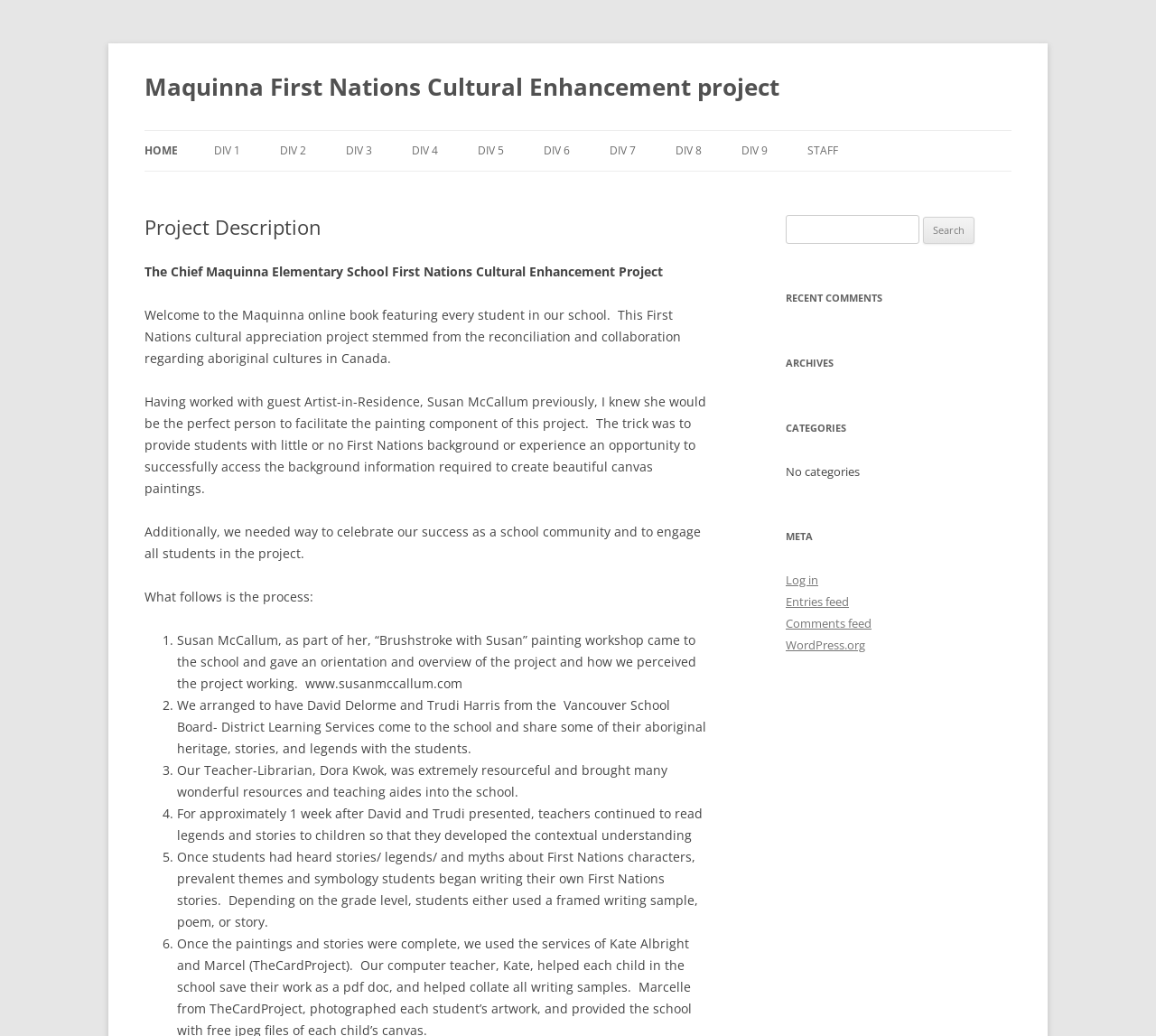Given the description: "Div 7", determine the bounding box coordinates of the UI element. The coordinates should be formatted as four float numbers between 0 and 1, [left, top, right, bottom].

[0.527, 0.126, 0.55, 0.165]